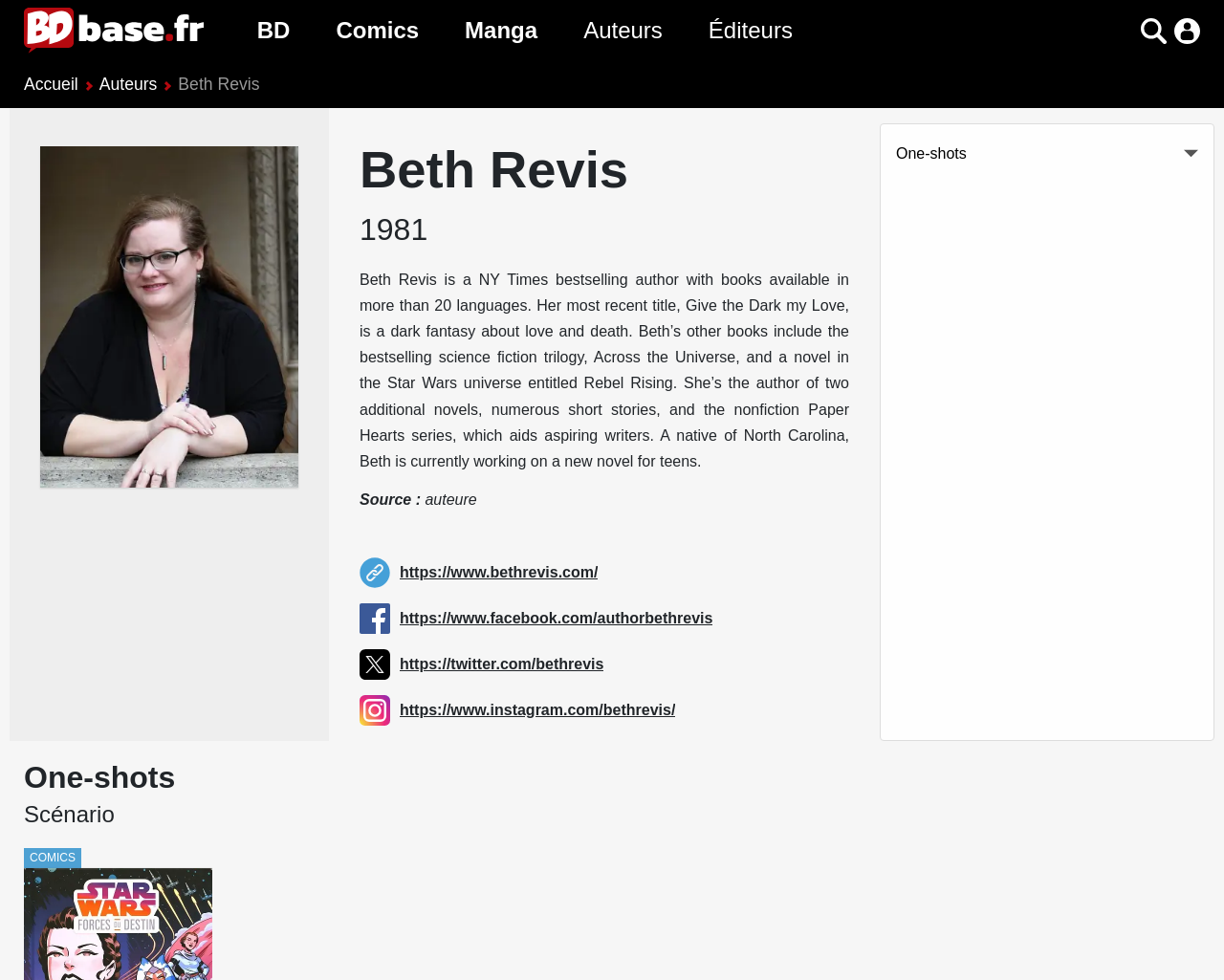What is the genre of the books?
Refer to the screenshot and respond with a concise word or phrase.

Science fiction, fantasy